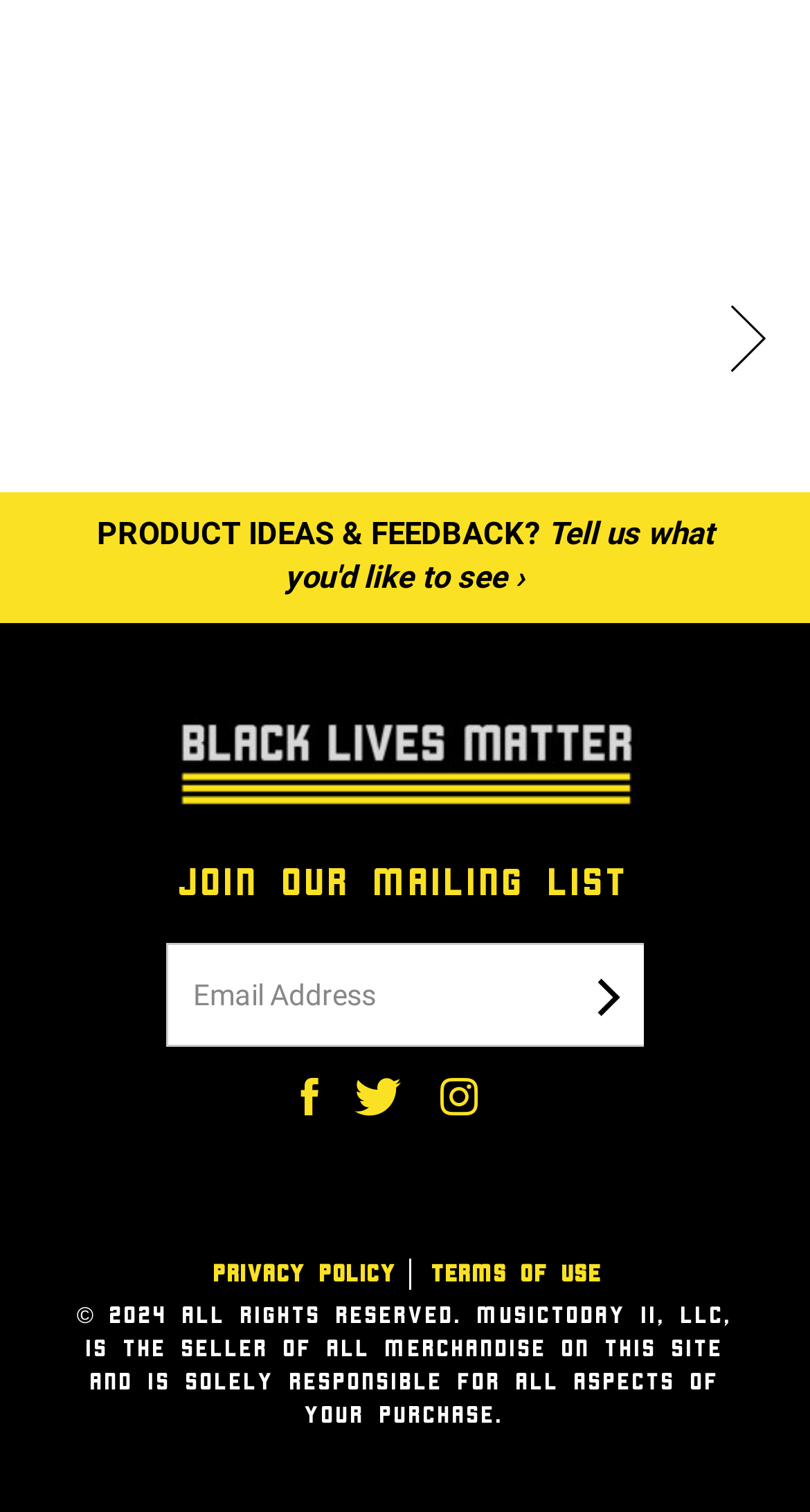Can you find the bounding box coordinates for the element to click on to achieve the instruction: "Visit Facebook page"?

[0.372, 0.461, 0.431, 0.483]